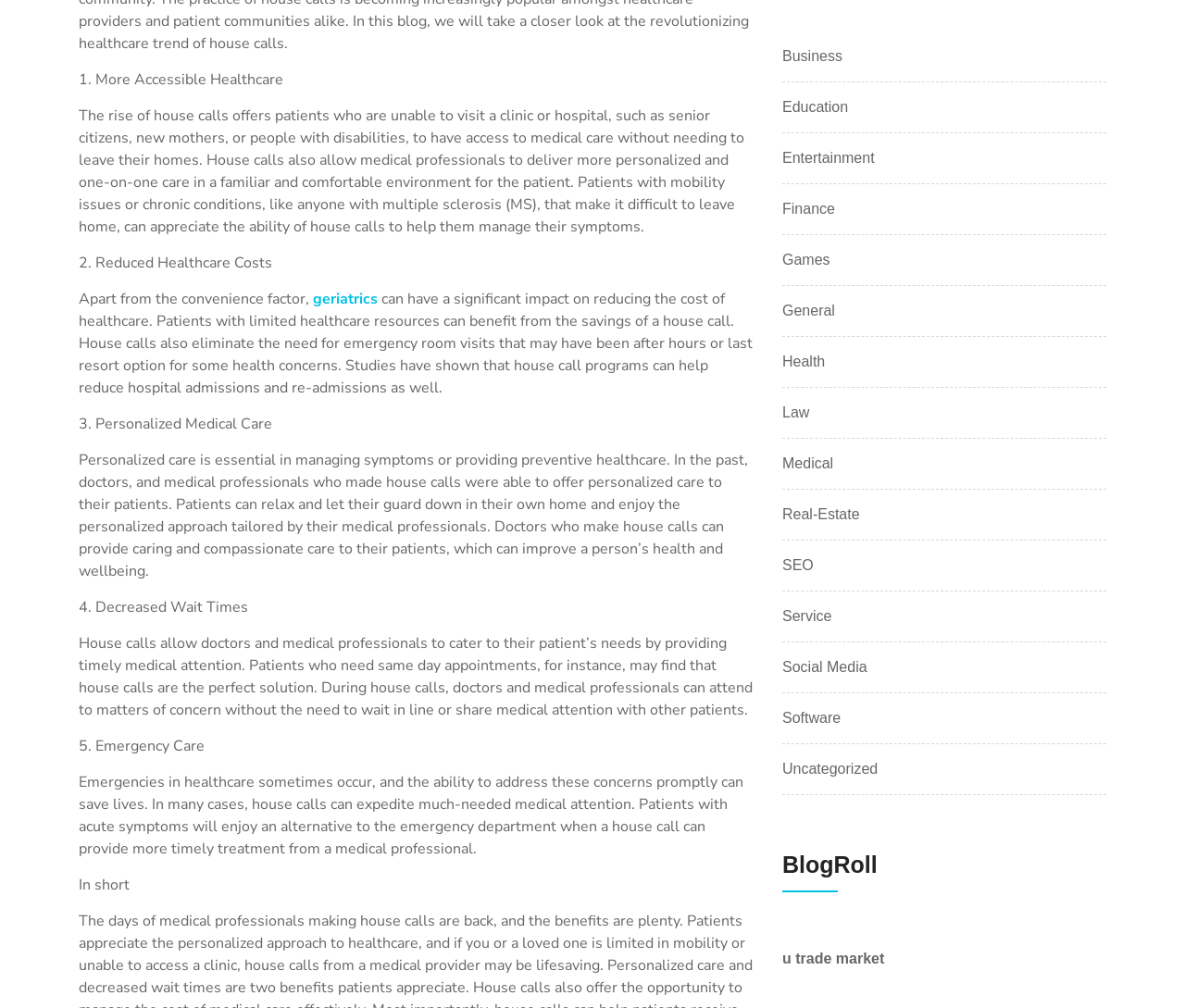Please determine the bounding box coordinates of the clickable area required to carry out the following instruction: "Click on 'geriatrics'". The coordinates must be four float numbers between 0 and 1, represented as [left, top, right, bottom].

[0.264, 0.286, 0.319, 0.307]